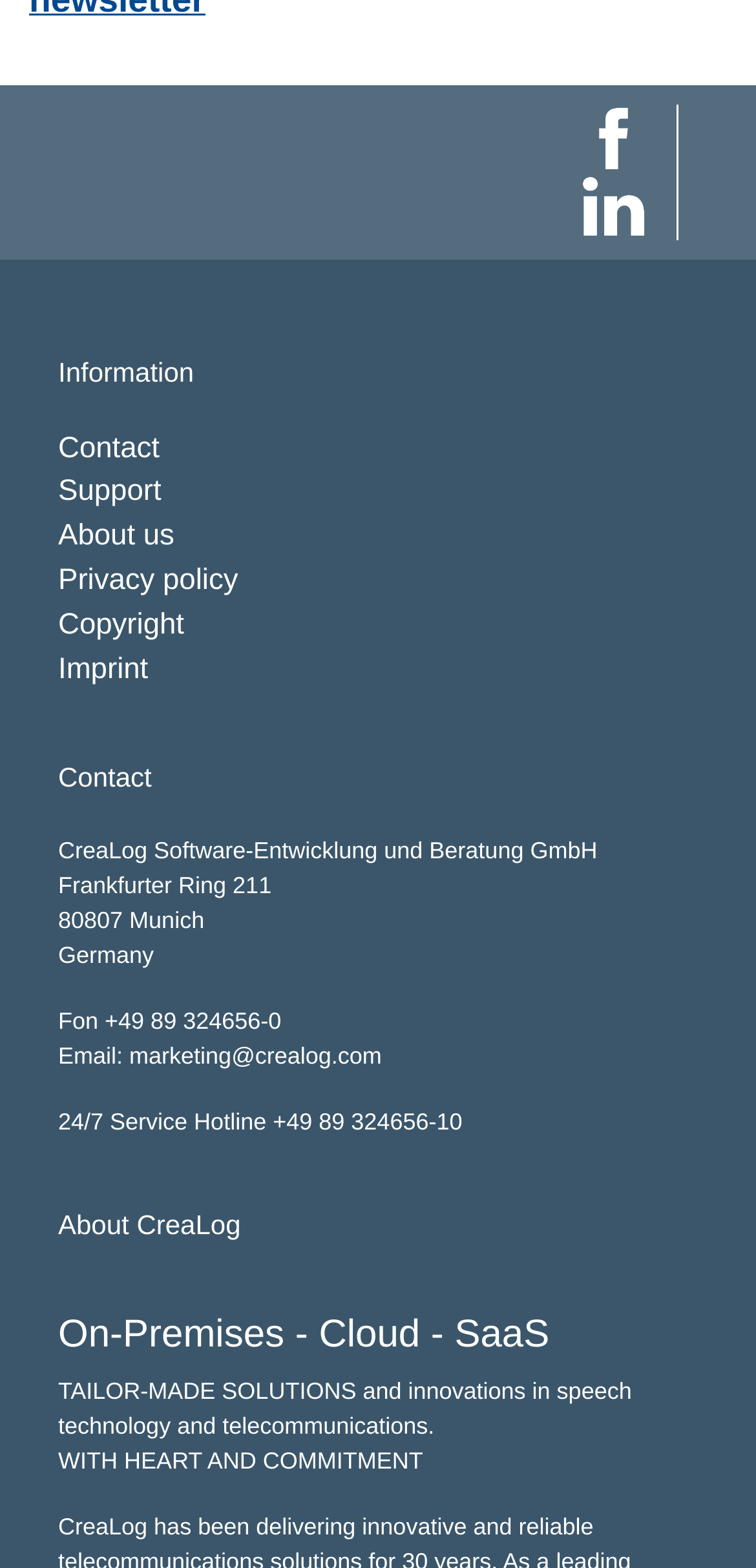Please find the bounding box for the UI element described by: "+49 89 324656-10".

[0.361, 0.707, 0.612, 0.724]